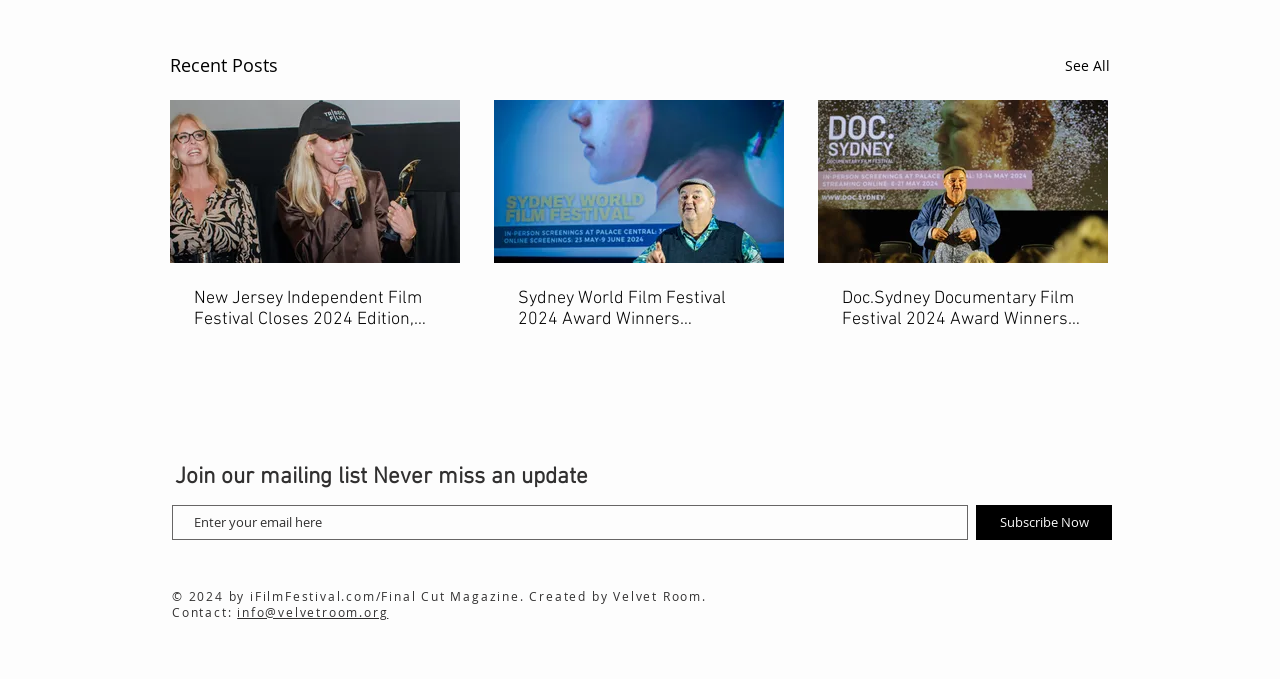Please respond to the question using a single word or phrase:
How many articles are displayed on the webpage?

3